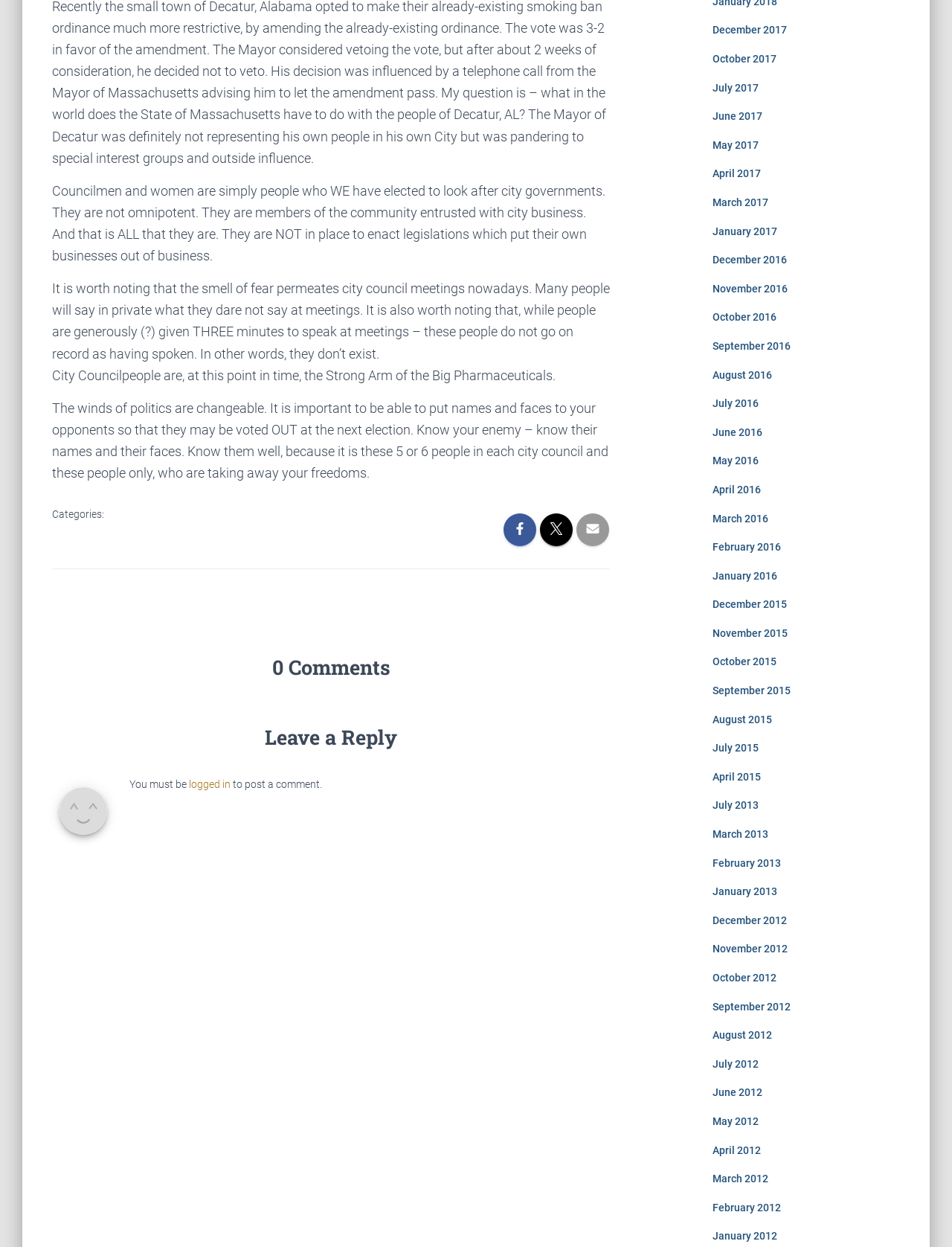What is the topic of the article?
Based on the content of the image, thoroughly explain and answer the question.

I inferred the topic of the article by reading the text content of the page, which mentions 'City Councilpeople', 'city governments', and 'city council meetings'.